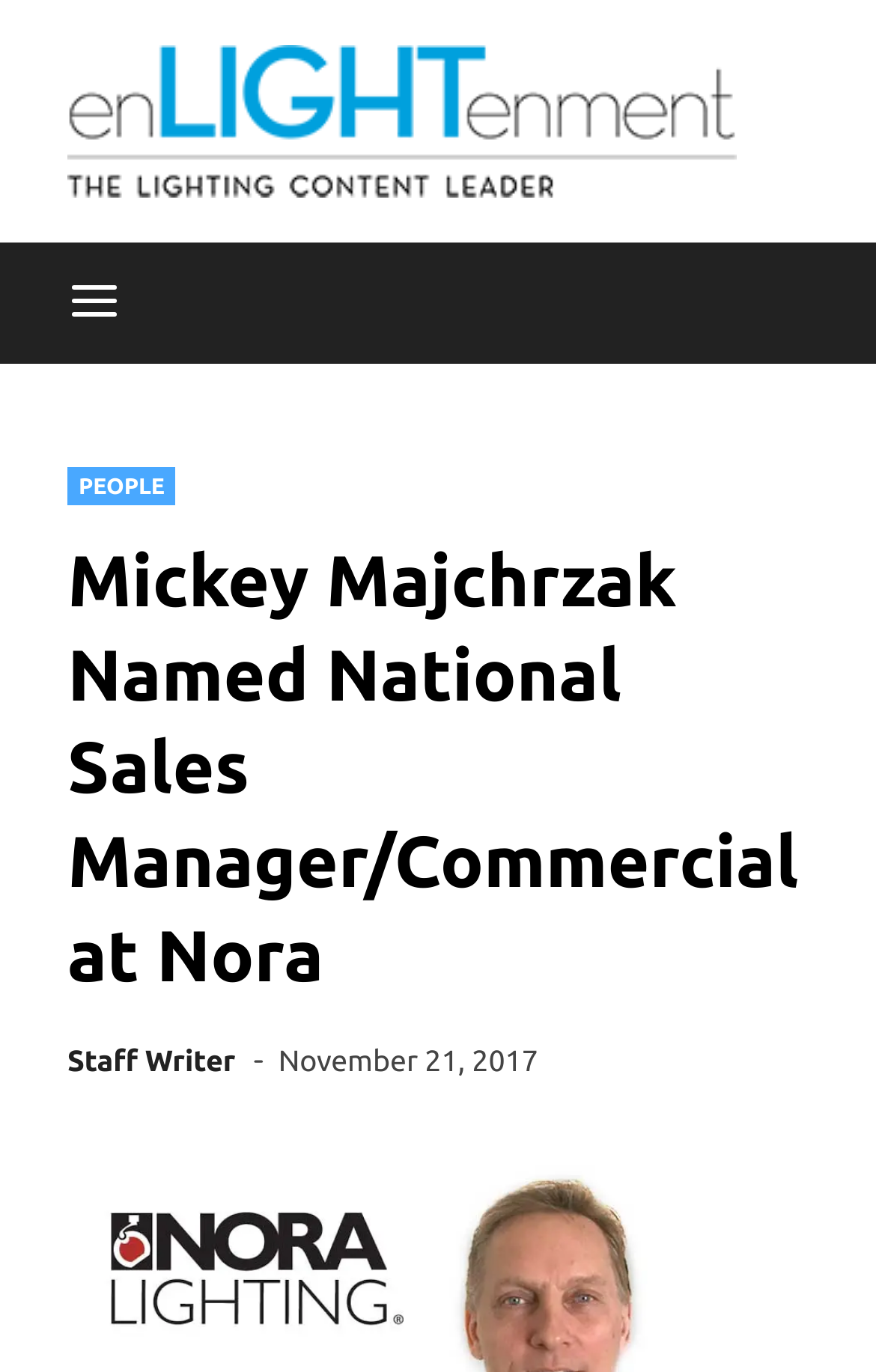Locate the bounding box coordinates for the element described below: "Staff Writer". The coordinates must be four float values between 0 and 1, formatted as [left, top, right, bottom].

[0.077, 0.763, 0.269, 0.786]